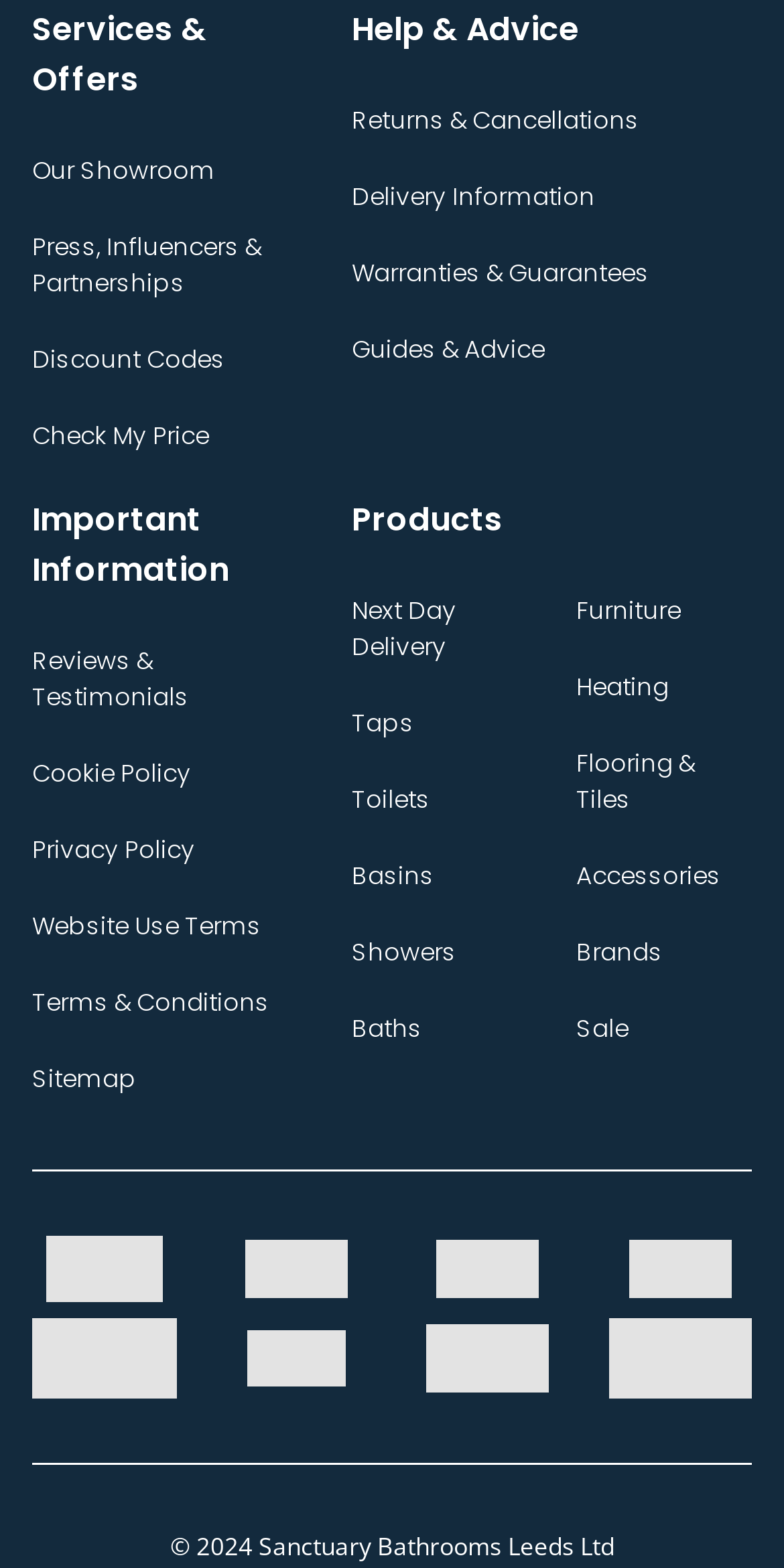Determine the bounding box coordinates for the element that should be clicked to follow this instruction: "Get information on next day delivery". The coordinates should be given as four float numbers between 0 and 1, in the format [left, top, right, bottom].

[0.449, 0.378, 0.582, 0.423]